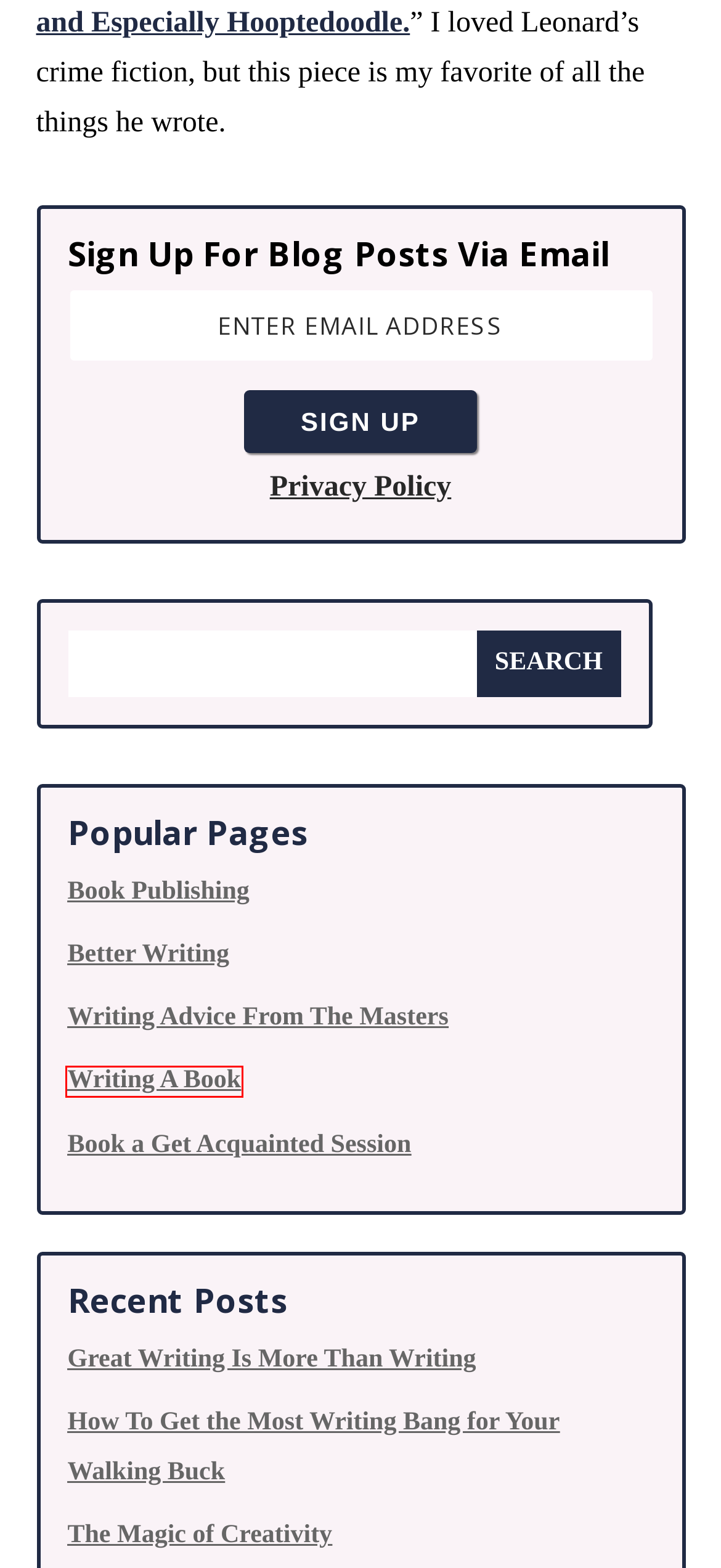Please examine the screenshot provided, which contains a red bounding box around a UI element. Select the webpage description that most accurately describes the new page displayed after clicking the highlighted element. Here are the candidates:
A. Great Writing Is More Than Writing - Write Your Book with Wally
B. Get Acquainted Session - Write Your Book with Wally
C. The Magic of Creativity - Write Your Book with Wally
D. Writing A Book Archives - Write Your Book with Wally
E. Book Publishing Archives - Write Your Book with Wally
F. Privacy Policy - Write Your Book with Wally
G. Writing Advice from the Masters - Write Your Book with Wally
H. How To Get the Most Writing Bang for Your Walking Buck - Write Your Book with Wally

D